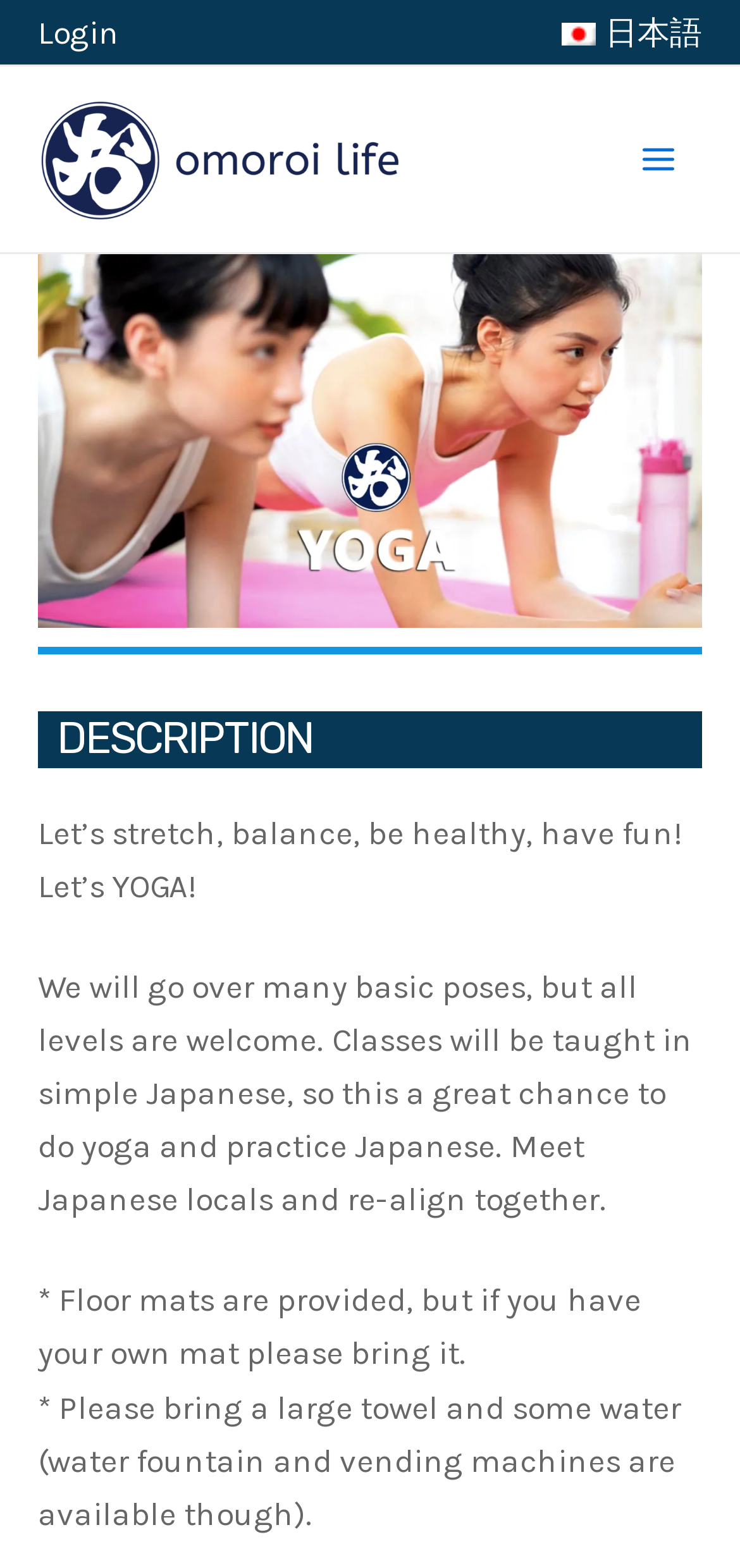Answer the question in one word or a short phrase:
What is the main topic of this webpage?

Yoga